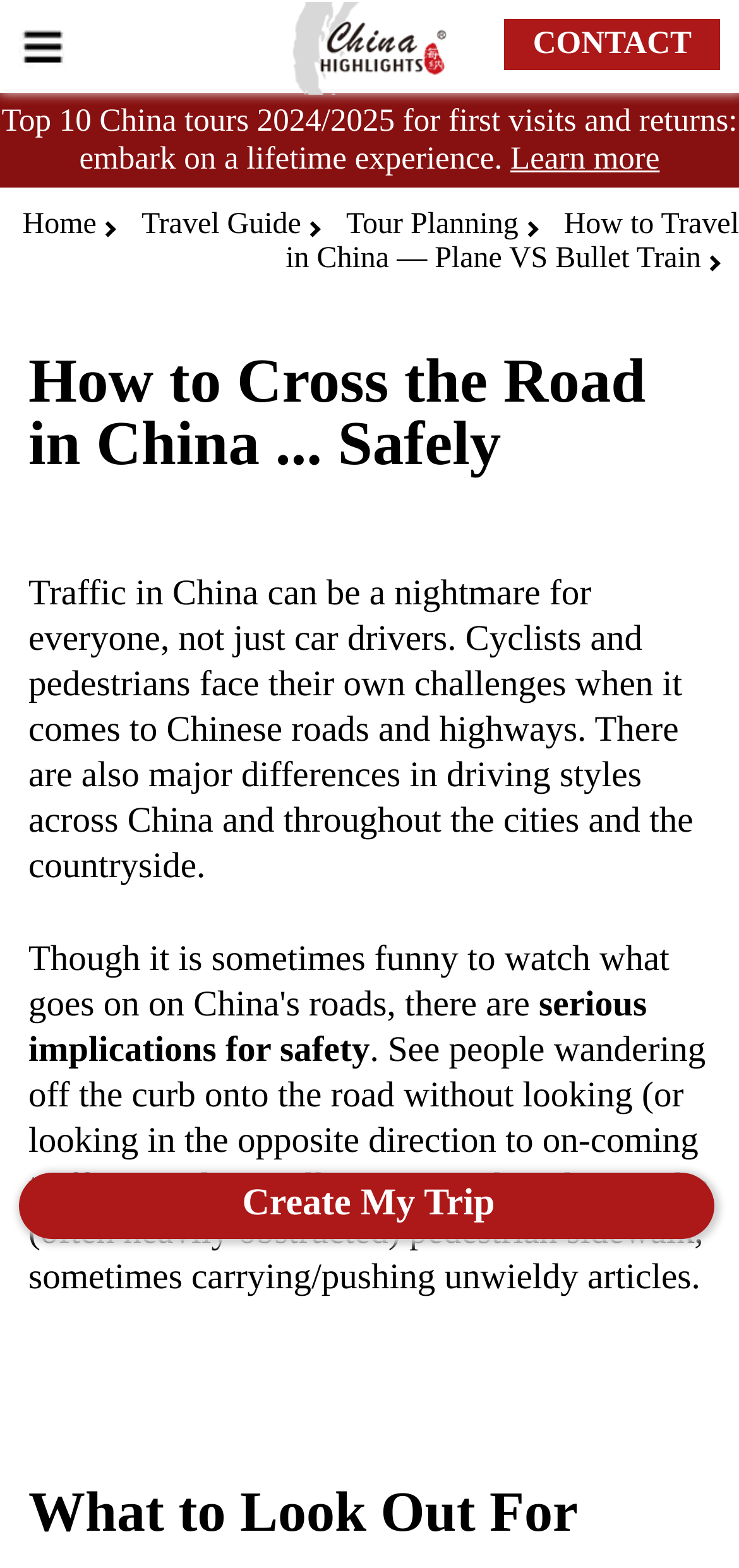Identify the bounding box coordinates for the element you need to click to achieve the following task: "Create My Trip". Provide the bounding box coordinates as four float numbers between 0 and 1, in the form [left, top, right, bottom].

[0.026, 0.748, 0.967, 0.79]